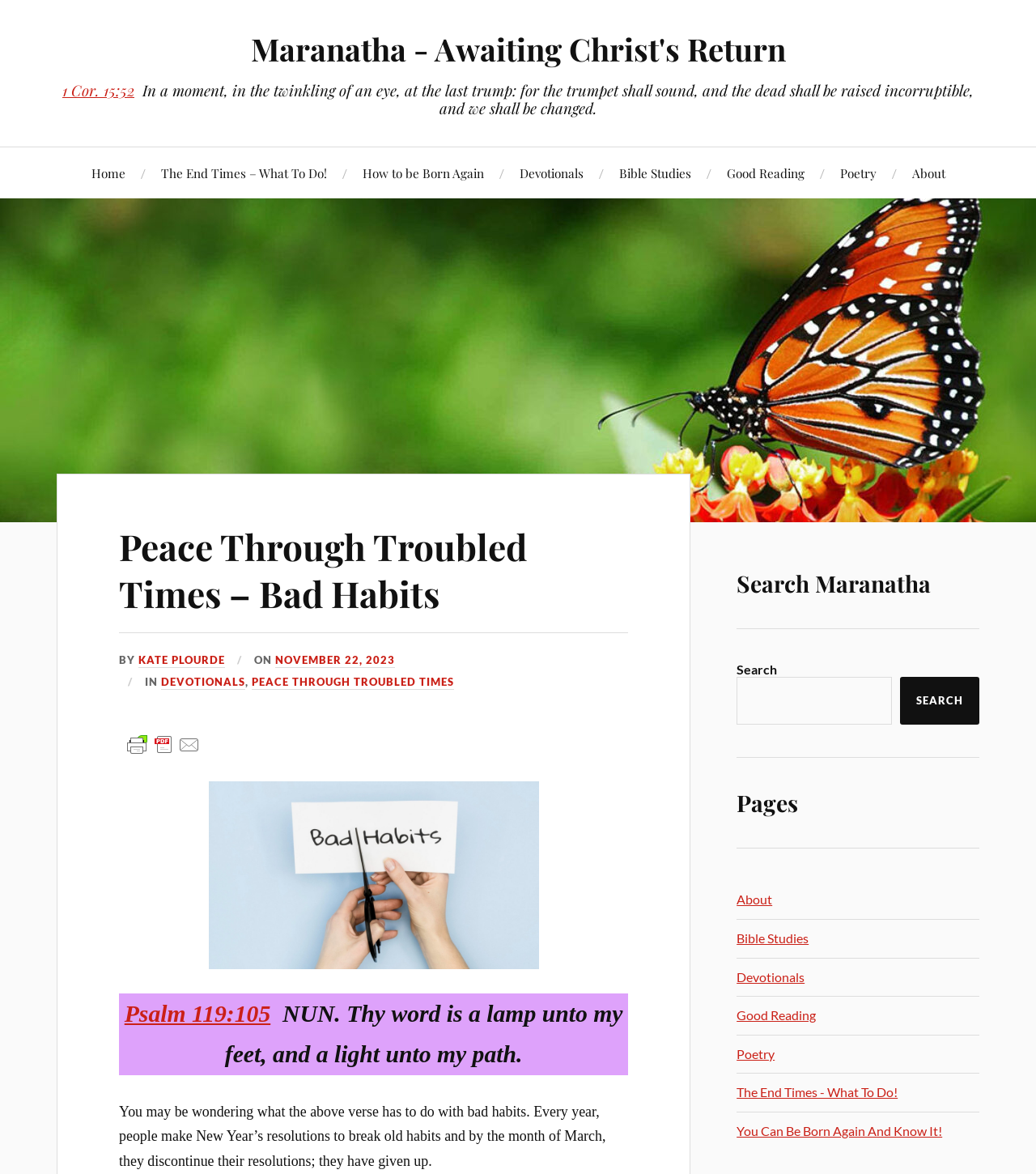Find the bounding box of the UI element described as: "Peace Through Troubled Times". The bounding box coordinates should be given as four float values between 0 and 1, i.e., [left, top, right, bottom].

[0.243, 0.575, 0.438, 0.587]